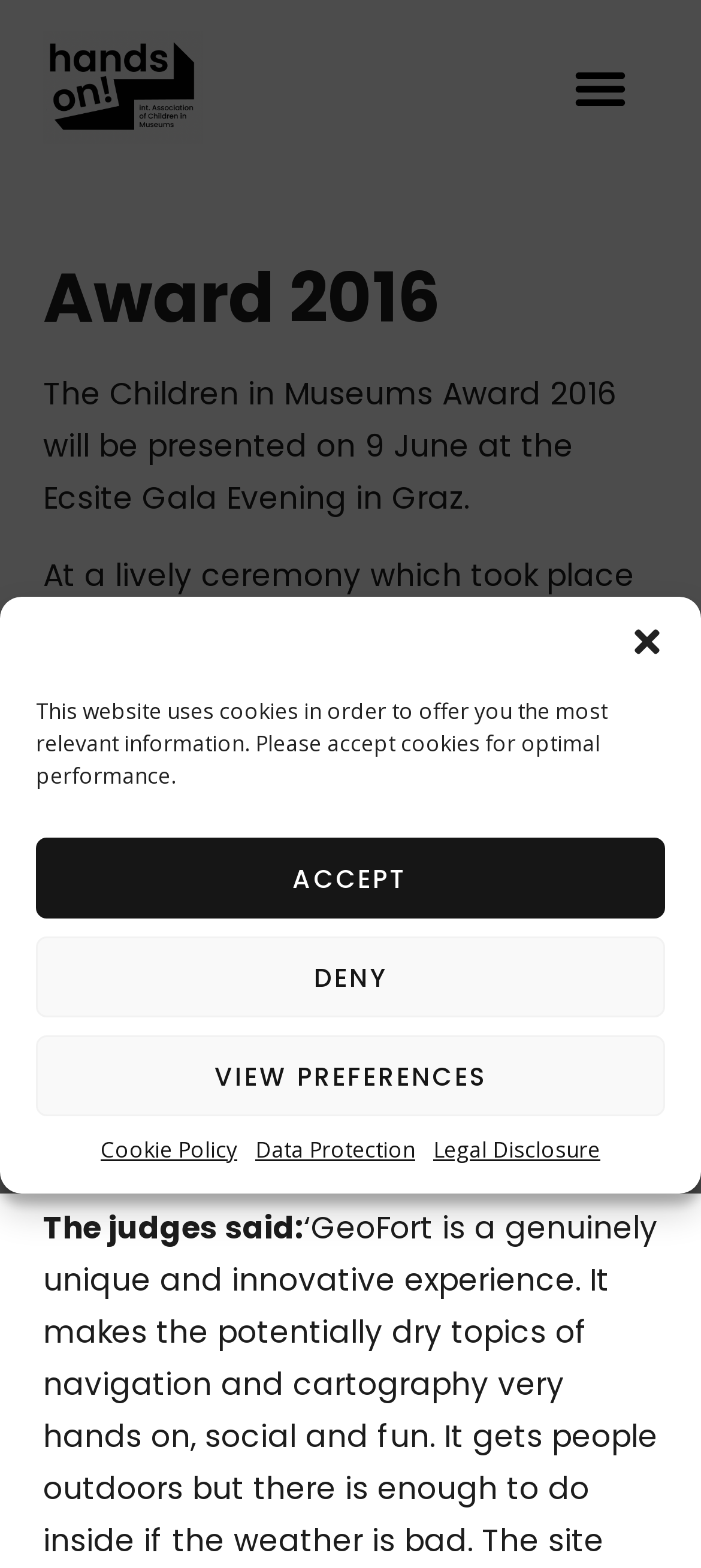Identify the bounding box coordinates of the section that should be clicked to achieve the task described: "Read the Cookie Policy".

[0.144, 0.723, 0.338, 0.744]